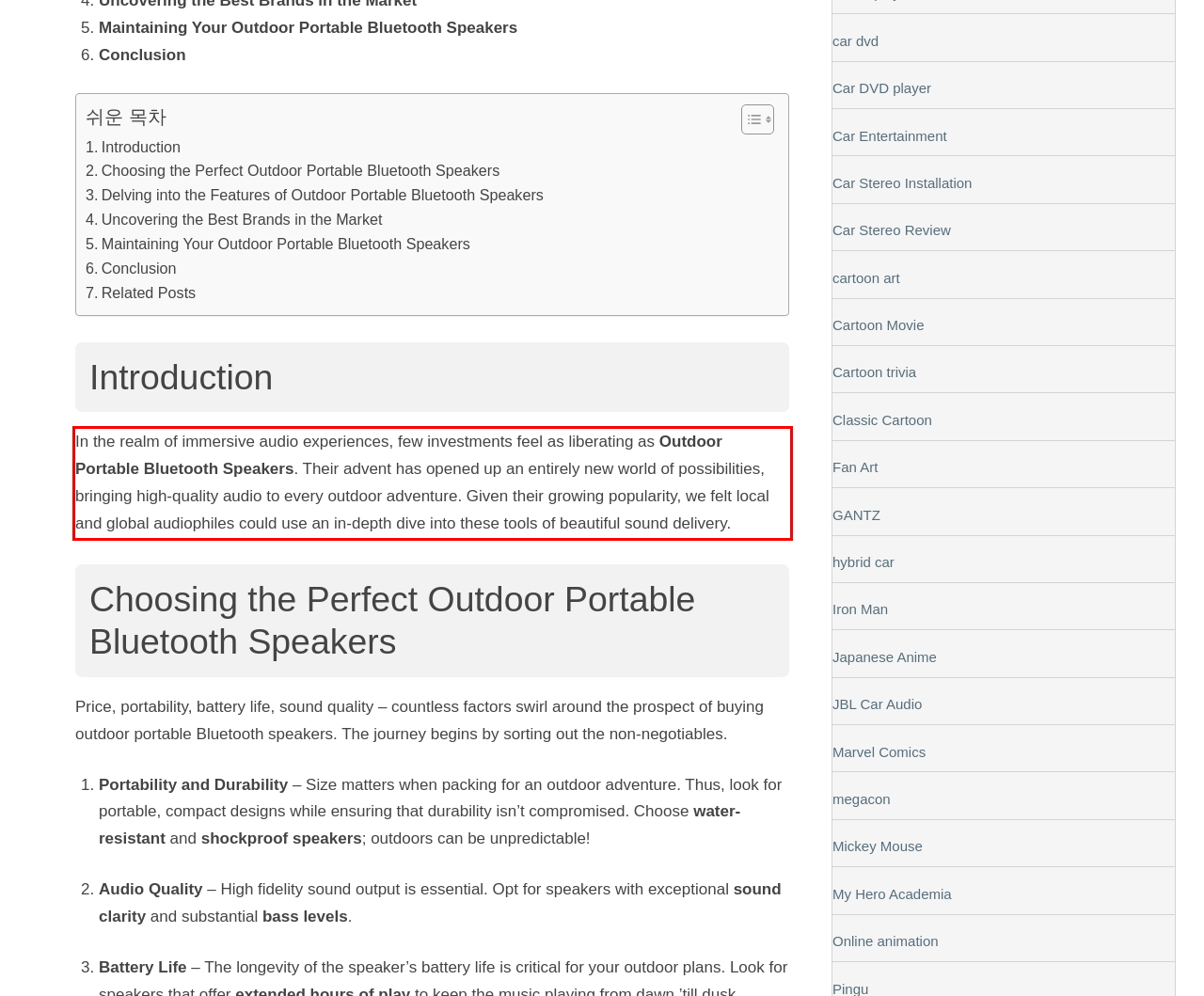Using the webpage screenshot, recognize and capture the text within the red bounding box.

In the realm of immersive audio experiences, few investments feel as liberating as Outdoor Portable Bluetooth Speakers. Their advent has opened up an entirely new world of possibilities, bringing high-quality audio to every outdoor adventure. Given their growing popularity, we felt local and global audiophiles could use an in-depth dive into these tools of beautiful sound delivery.